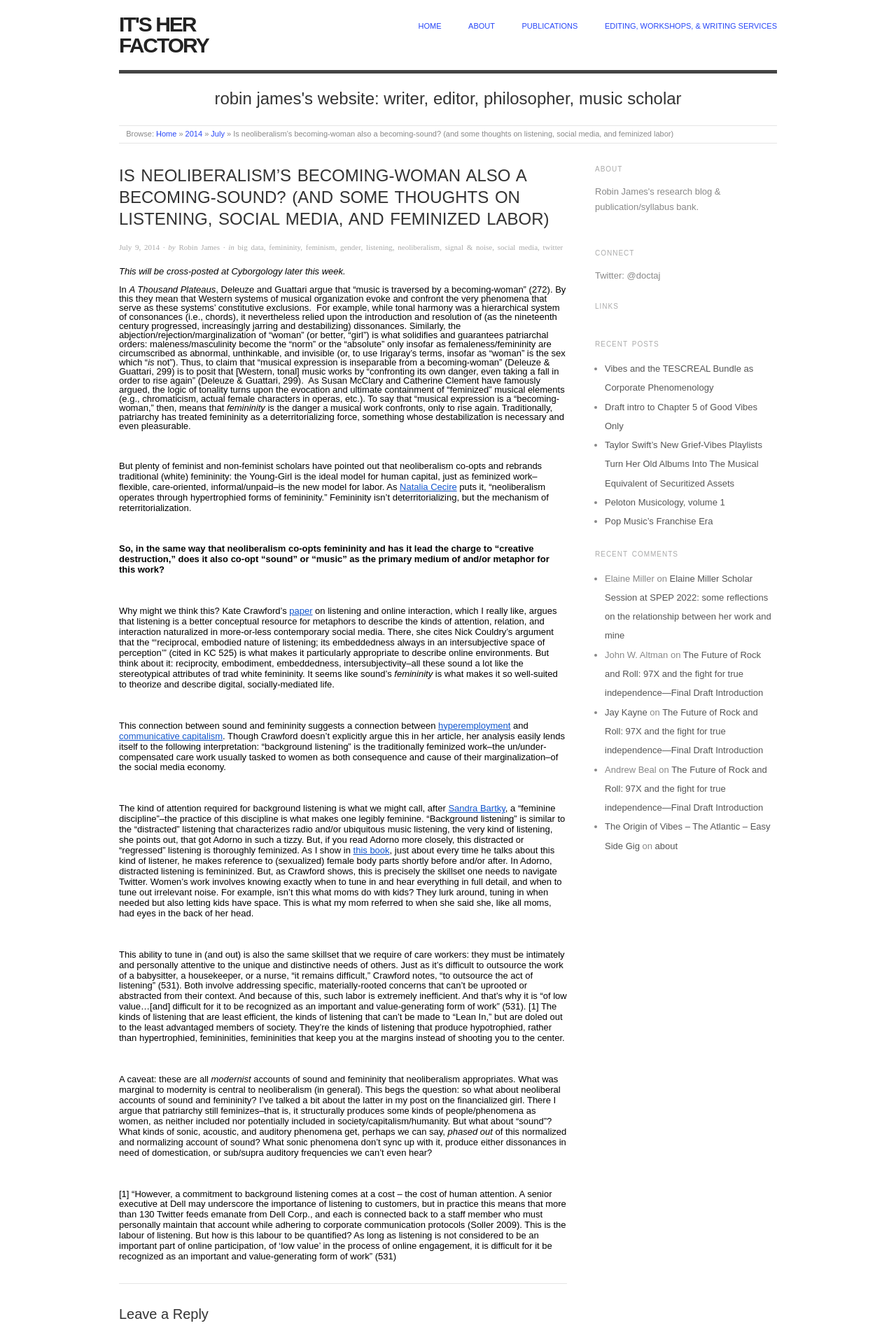Respond with a single word or phrase to the following question:
What is the title of the article?

Is neoliberalism’s becoming-woman also a becoming-sound?